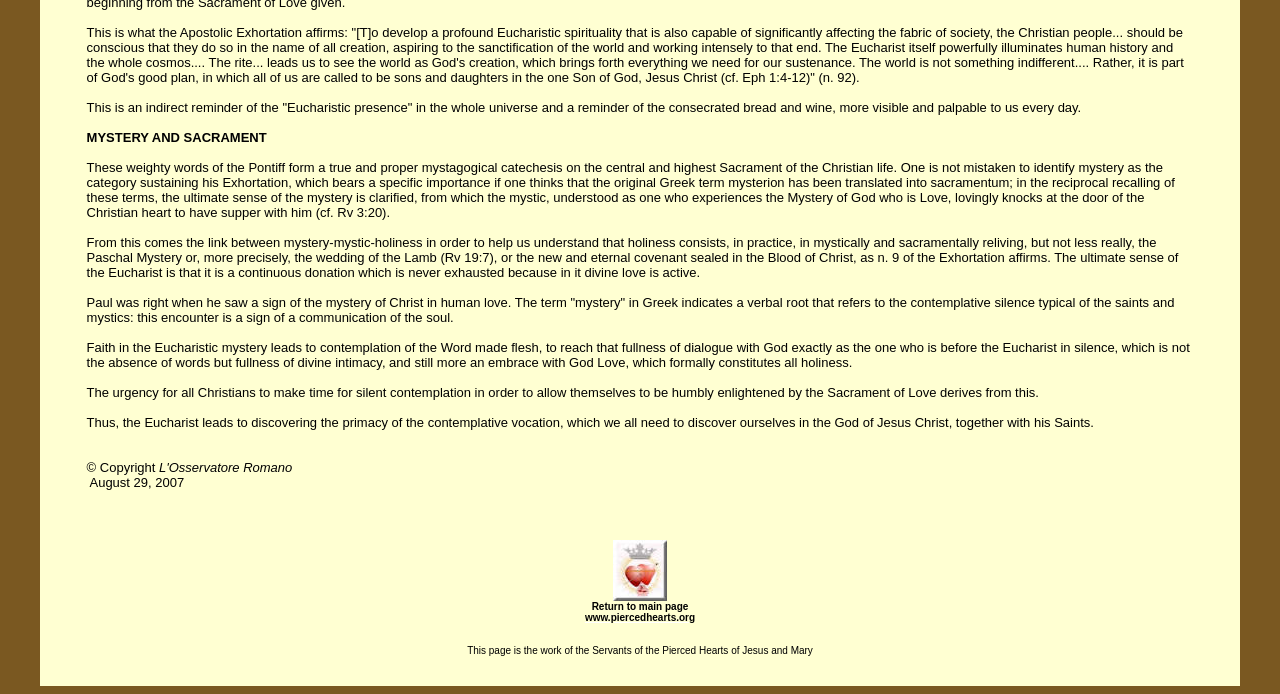Please find the bounding box for the following UI element description. Provide the coordinates in (top-left x, top-left y, bottom-right x, bottom-right y) format, with values between 0 and 1: piercedhearts.org

[0.477, 0.878, 0.543, 0.899]